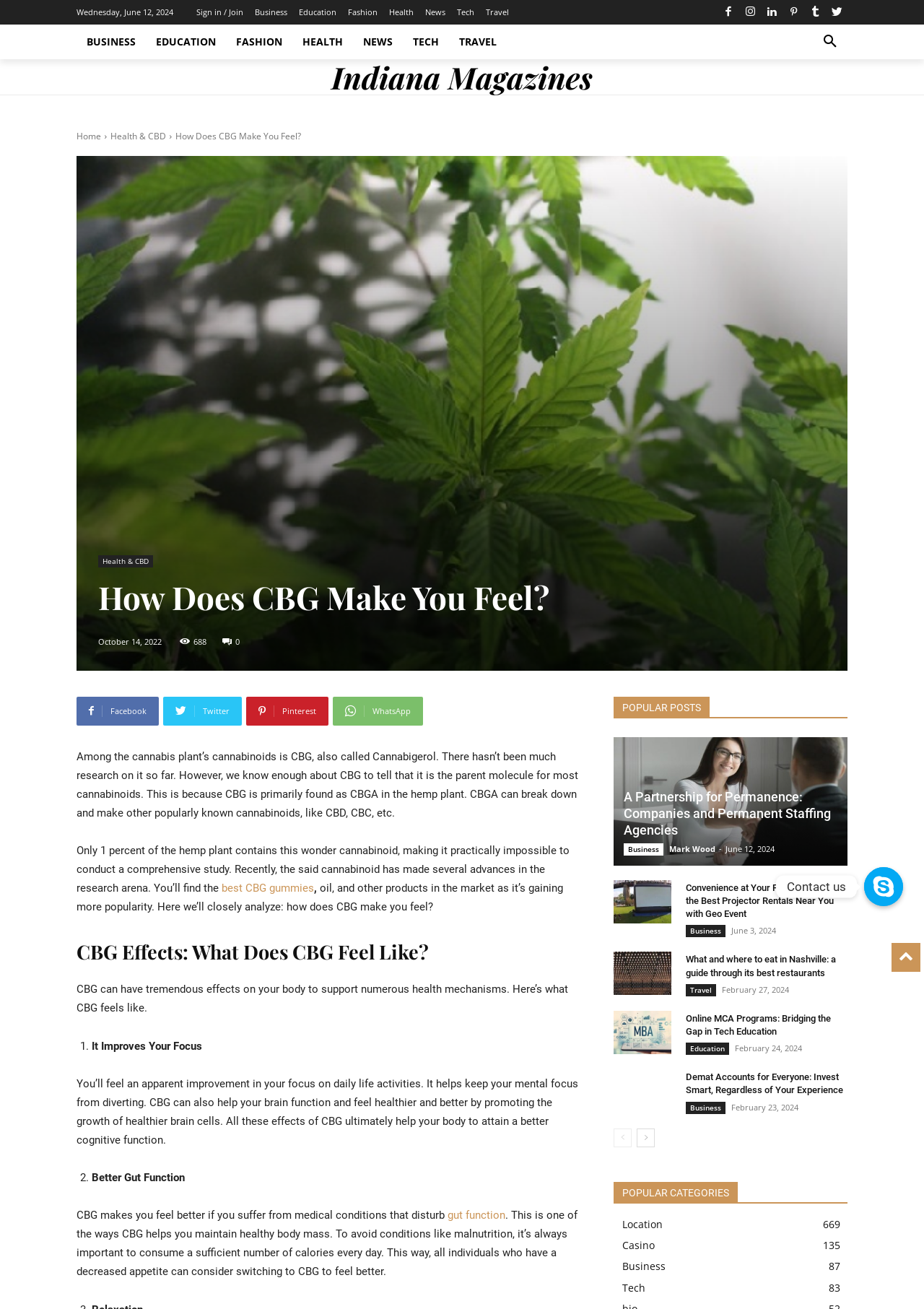What is the relationship between CBG and CBD?
Provide a fully detailed and comprehensive answer to the question.

According to the article, CBG is primarily found as CBGA in the hemp plant, which can break down and make other popularly known cannabinoids, like CBD.